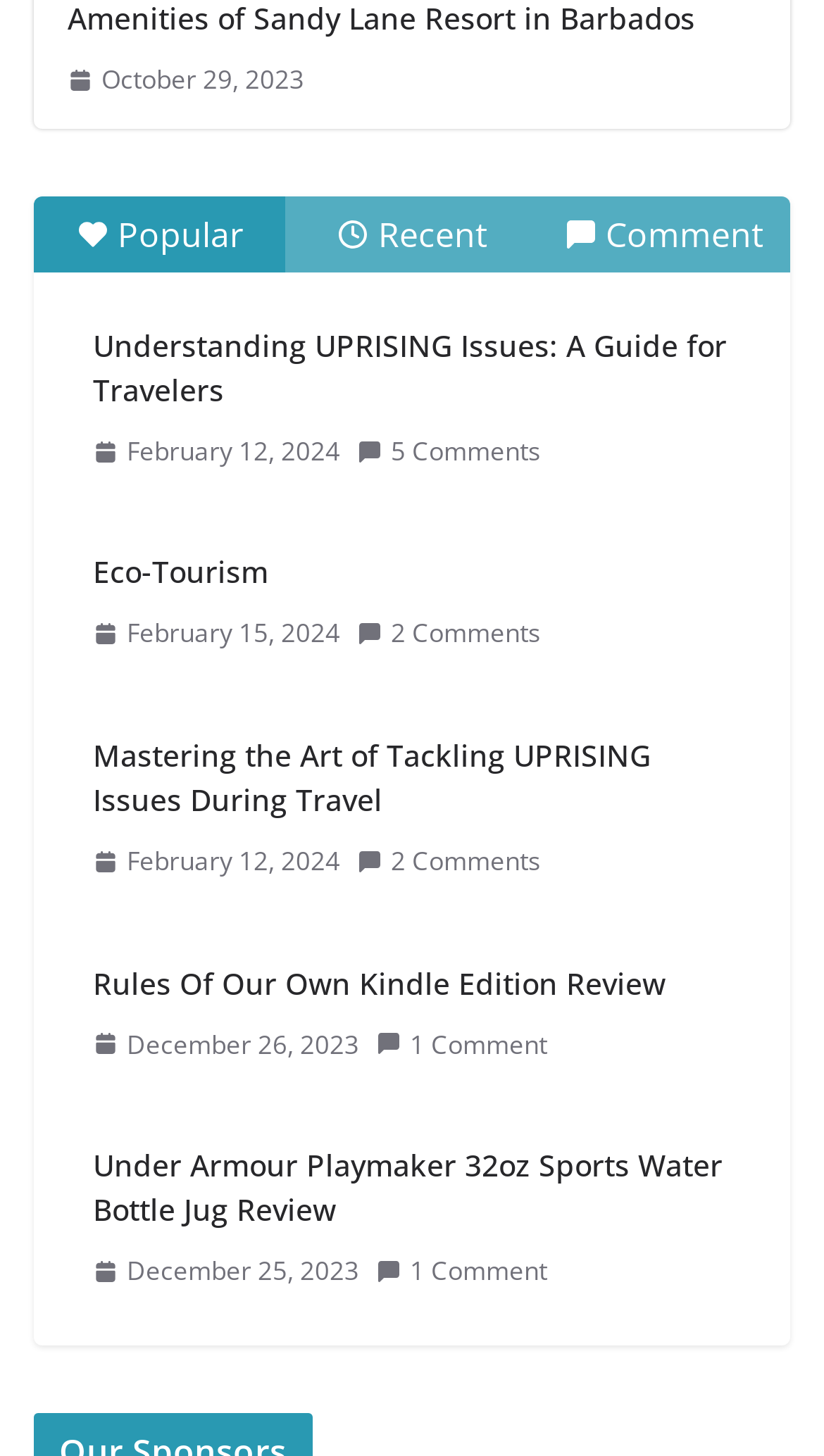Identify the bounding box coordinates for the UI element described by the following text: "Recent". Provide the coordinates as four float numbers between 0 and 1, in the format [left, top, right, bottom].

[0.347, 0.143, 0.653, 0.178]